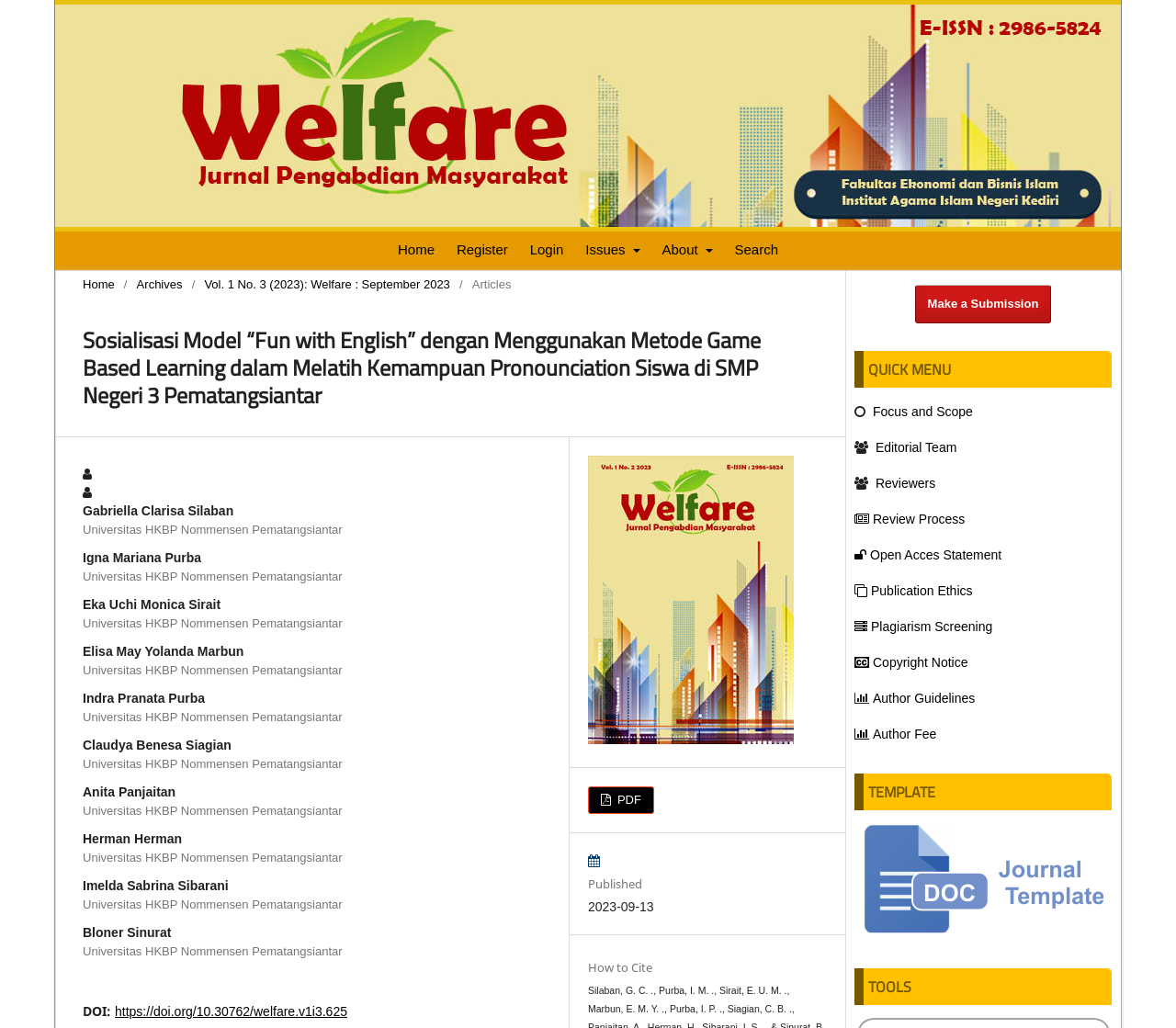Pinpoint the bounding box coordinates of the clickable element needed to complete the instruction: "Make a submission". The coordinates should be provided as four float numbers between 0 and 1: [left, top, right, bottom].

[0.778, 0.277, 0.894, 0.315]